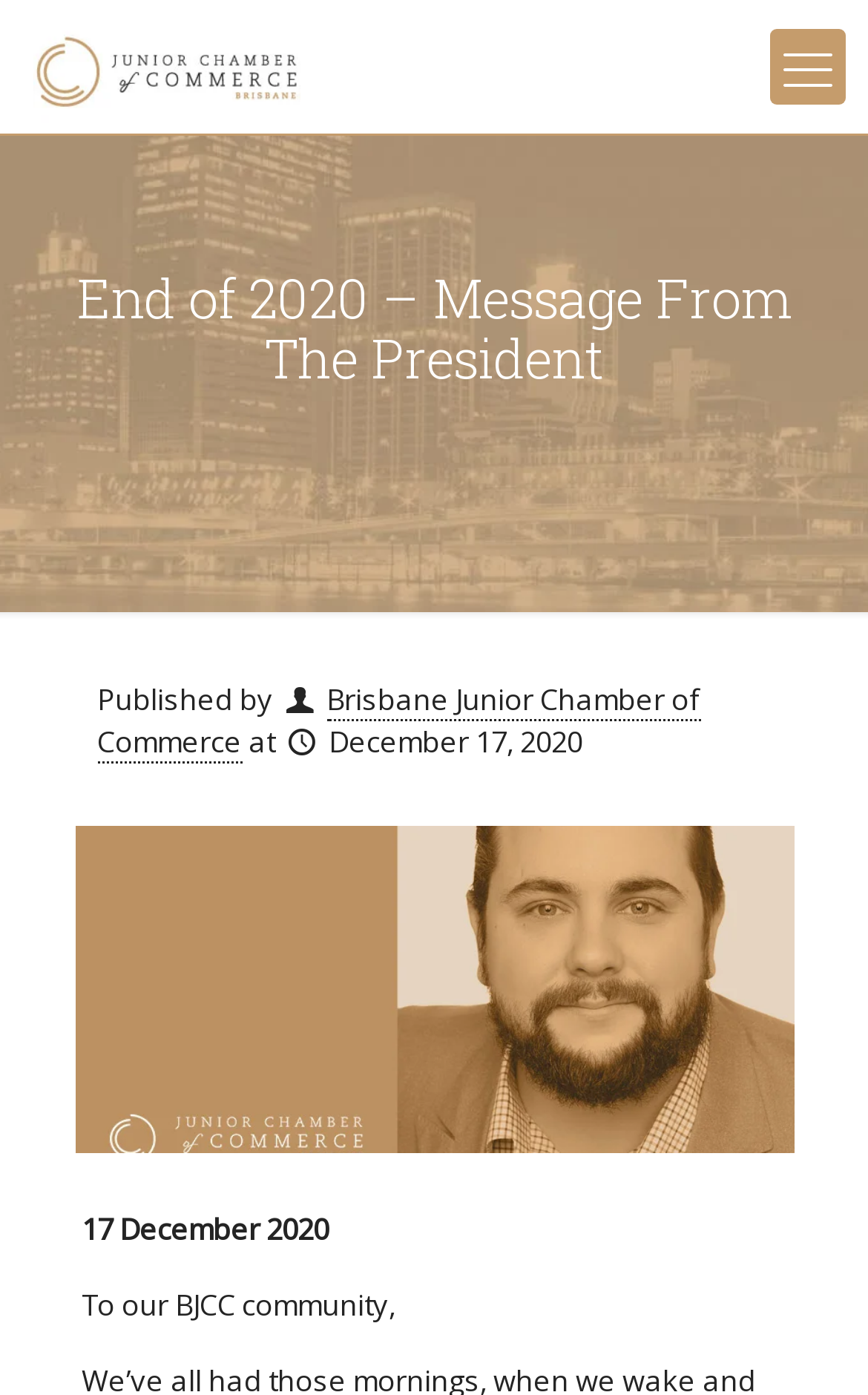What is the greeting in the message?
Using the screenshot, give a one-word or short phrase answer.

To our BJCC community,